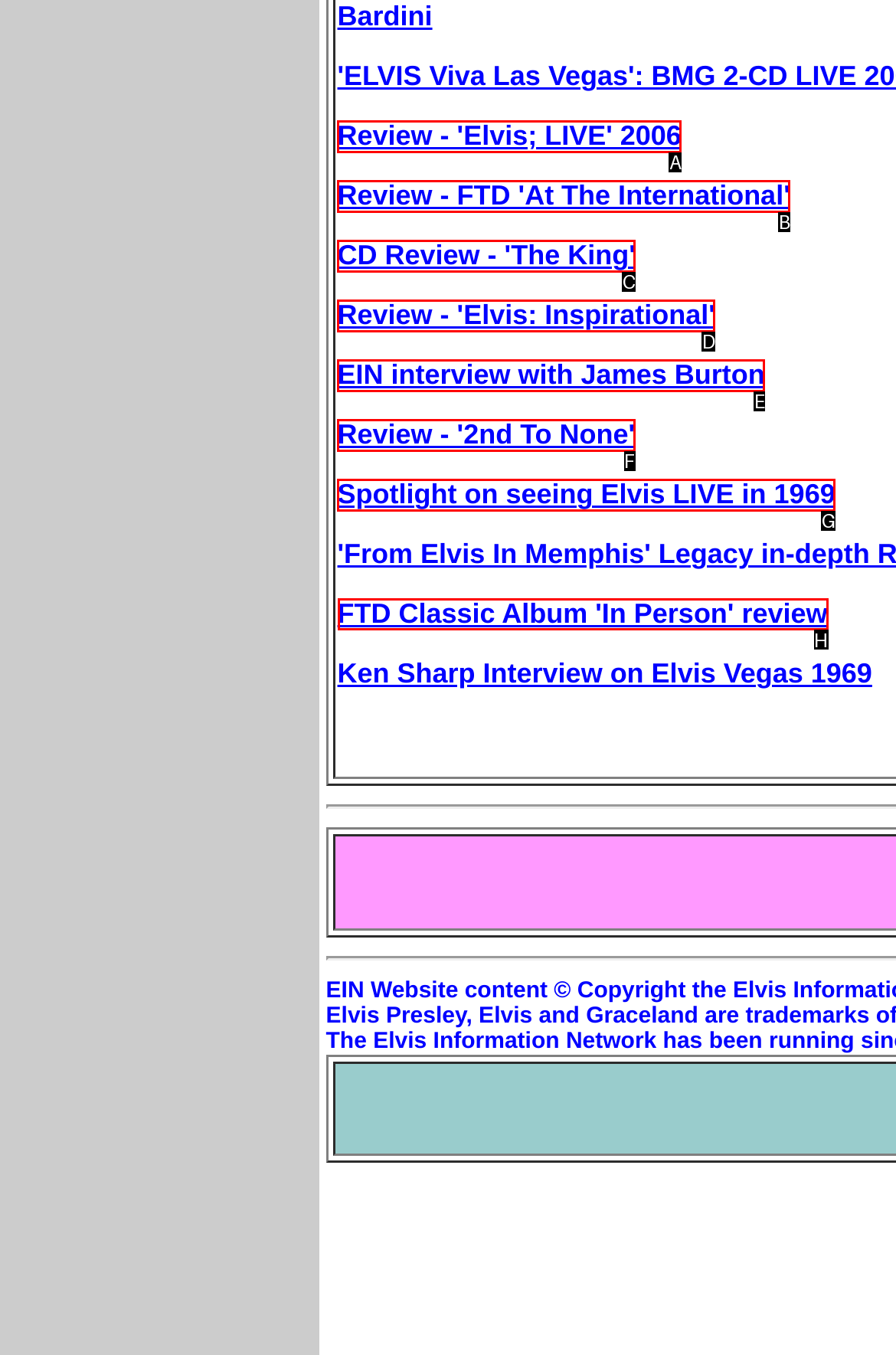Indicate which lettered UI element to click to fulfill the following task: Read review of 'In Person' FTD Classic Album
Provide the letter of the correct option.

H